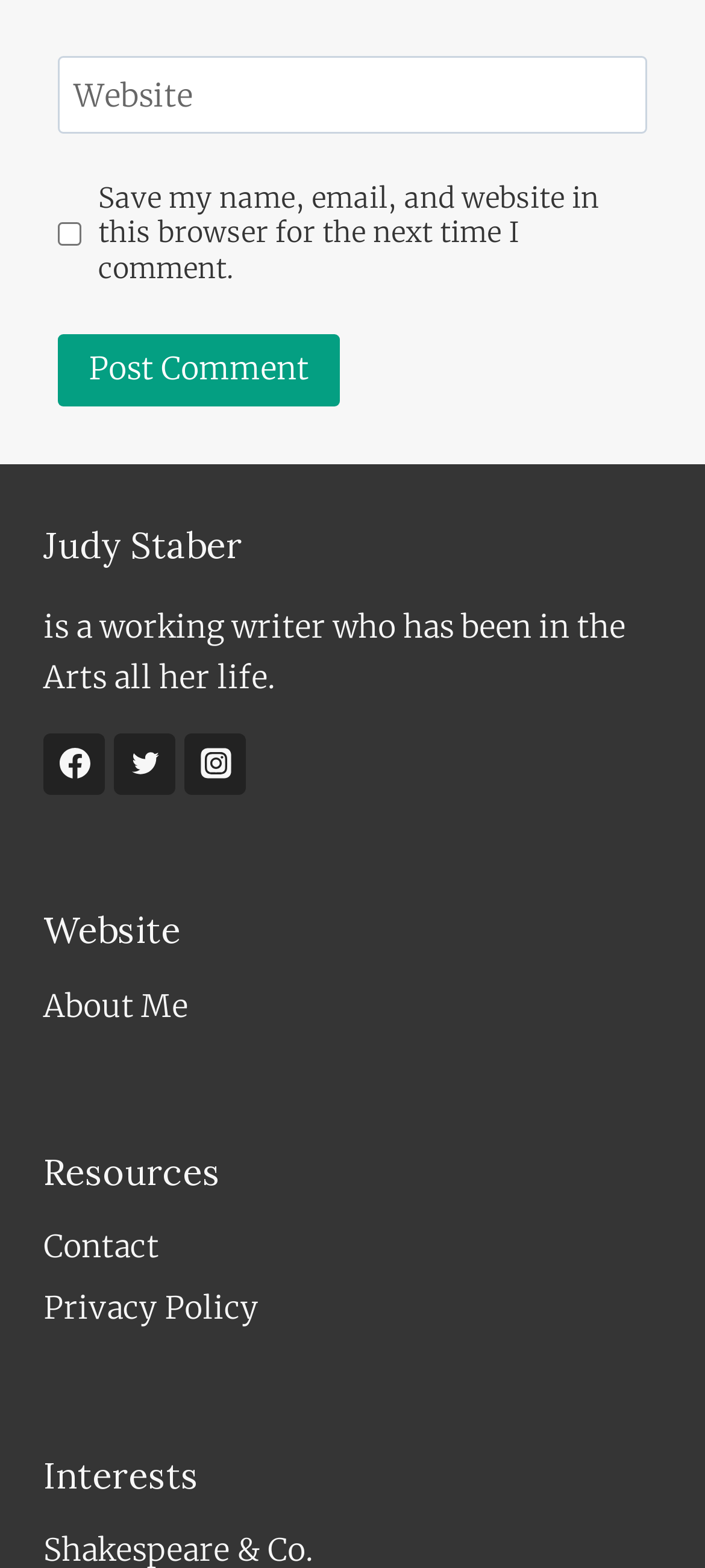Given the description "parent_node: Website aria-label="Website" name="url" placeholder="https://www.example.com"", determine the bounding box of the corresponding UI element.

[0.082, 0.036, 0.918, 0.085]